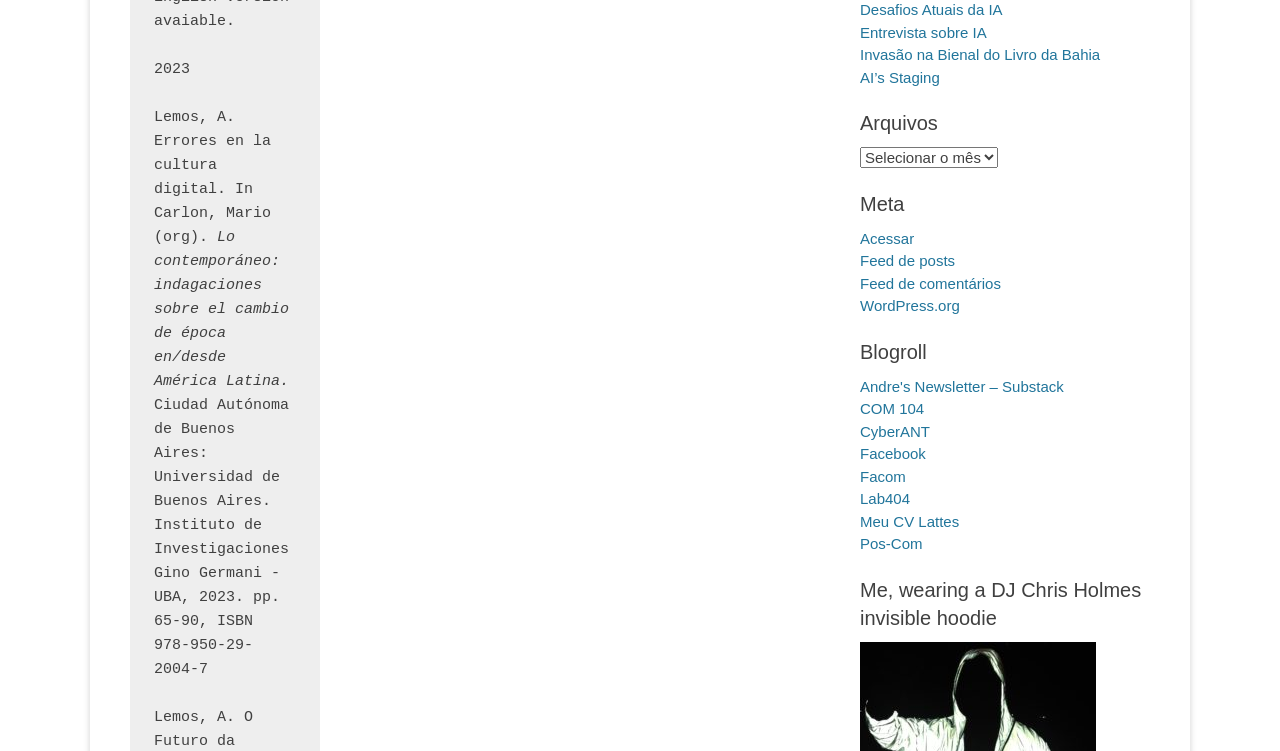Locate the bounding box coordinates of the element that needs to be clicked to carry out the instruction: "Explore the Lab404 website". The coordinates should be given as four float numbers ranging from 0 to 1, i.e., [left, top, right, bottom].

[0.672, 0.652, 0.711, 0.675]